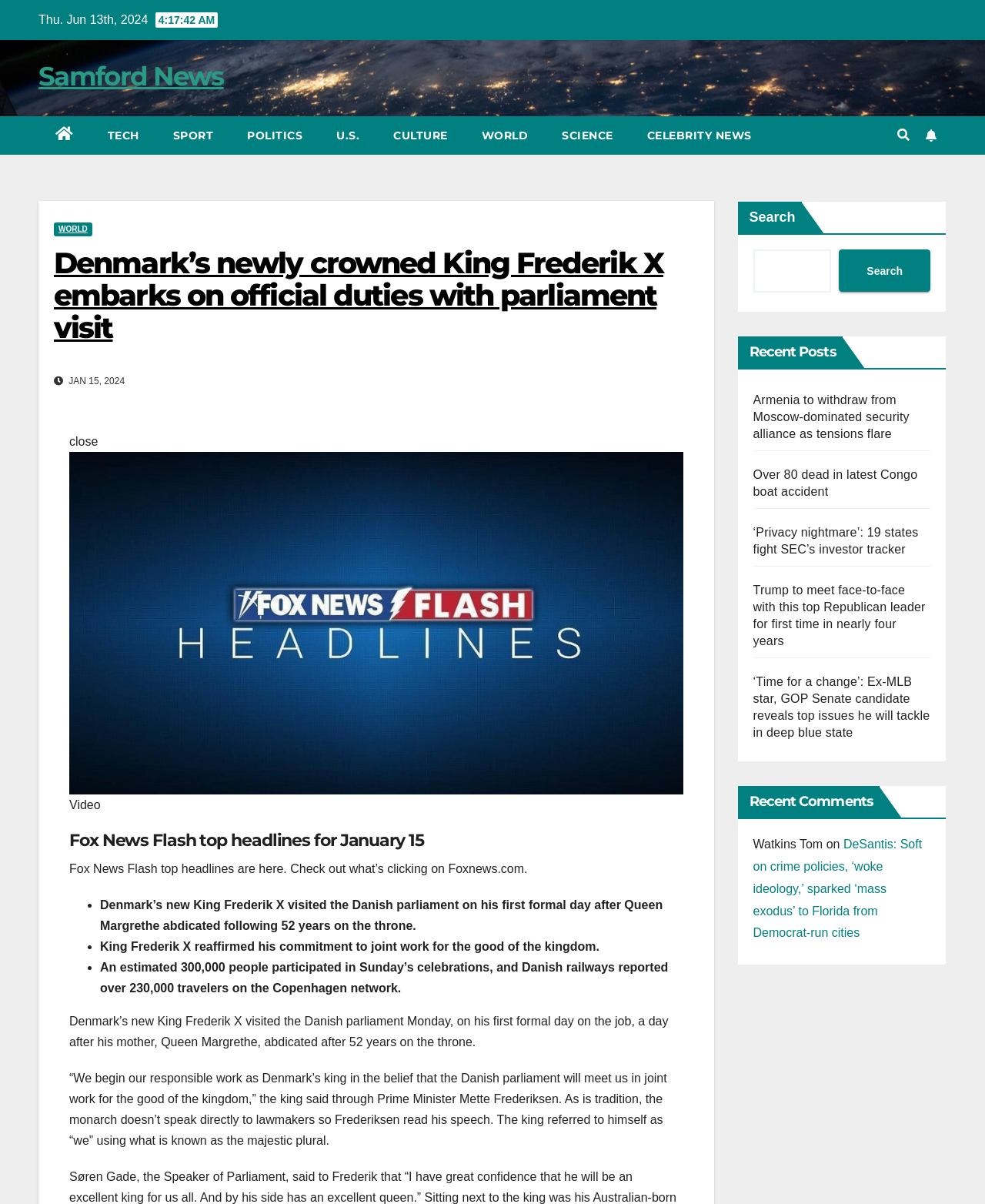Extract the text of the main heading from the webpage.

Denmark’s newly crowned King Frederik X embarks on official duties with parliament visit